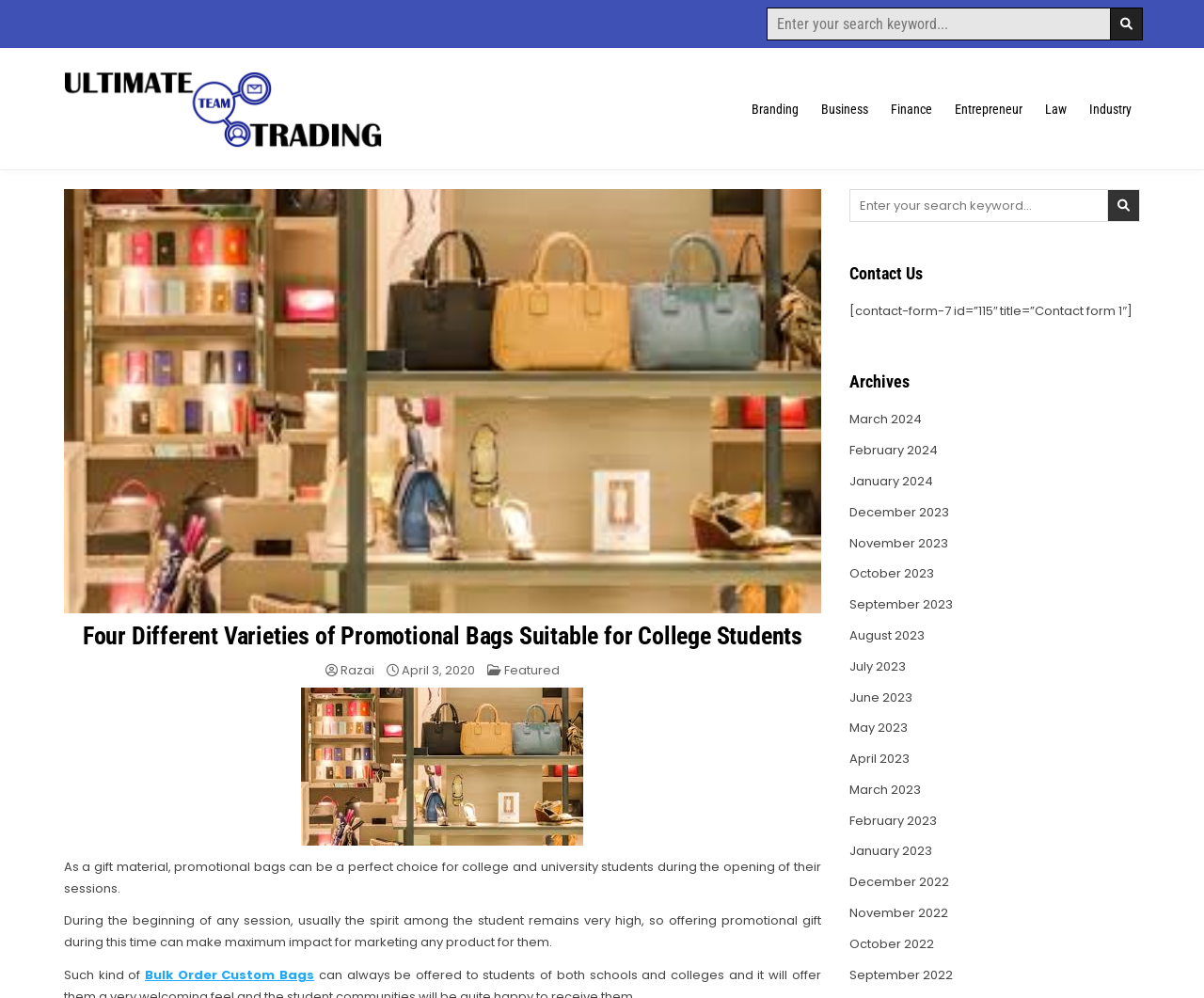Could you provide the bounding box coordinates for the portion of the screen to click to complete this instruction: "Search for something"?

[0.637, 0.008, 0.949, 0.041]